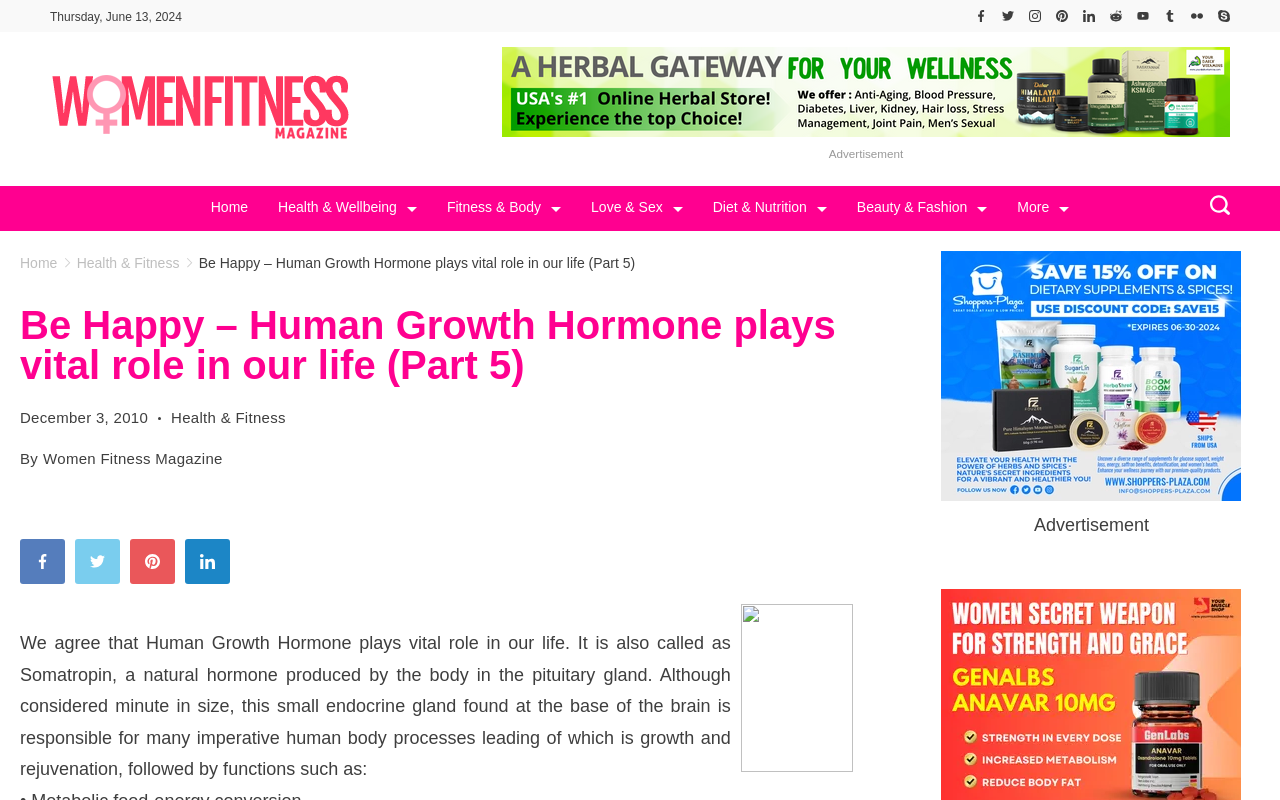Find the bounding box coordinates for the area you need to click to carry out the instruction: "Read about Health & Wellbeing". The coordinates should be four float numbers between 0 and 1, indicated as [left, top, right, bottom].

[0.206, 0.241, 0.337, 0.28]